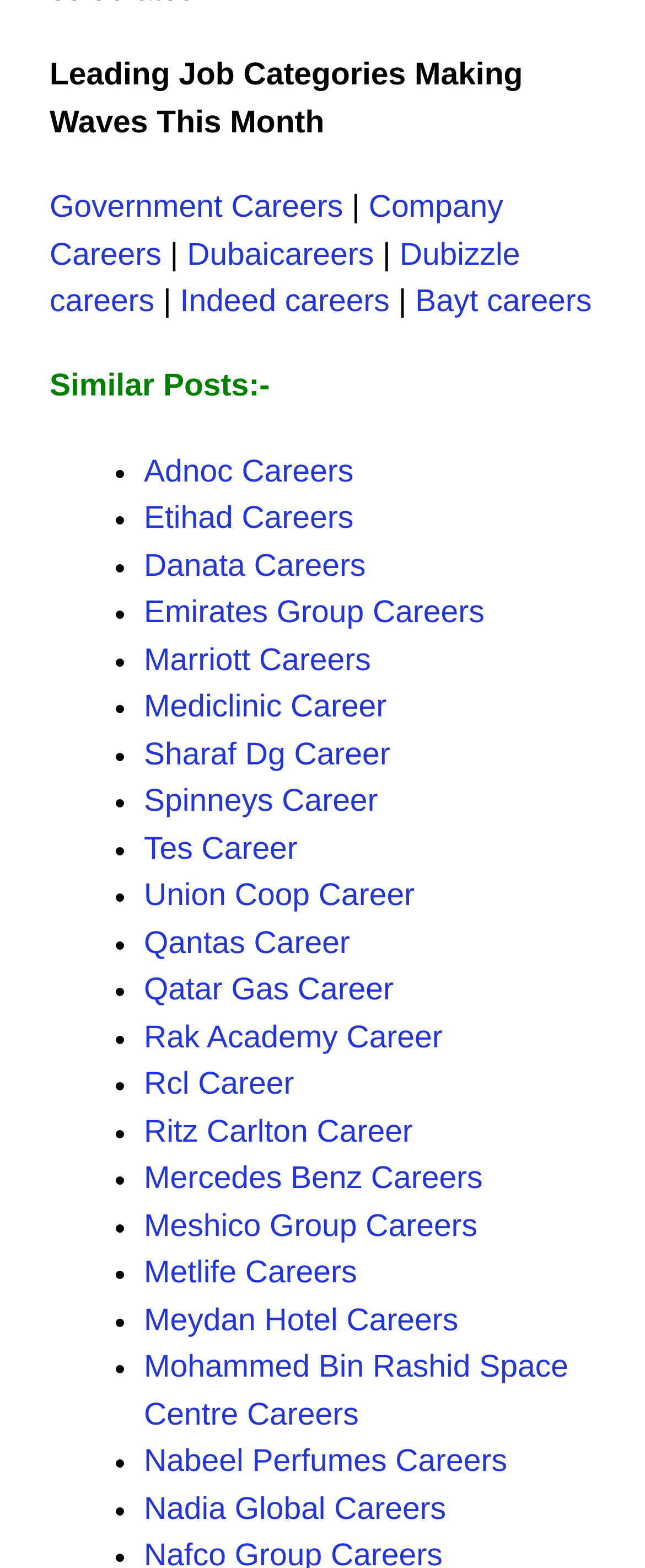Find the bounding box coordinates for the element that must be clicked to complete the instruction: "Click on Government Careers". The coordinates should be four float numbers between 0 and 1, indicated as [left, top, right, bottom].

[0.077, 0.121, 0.532, 0.144]